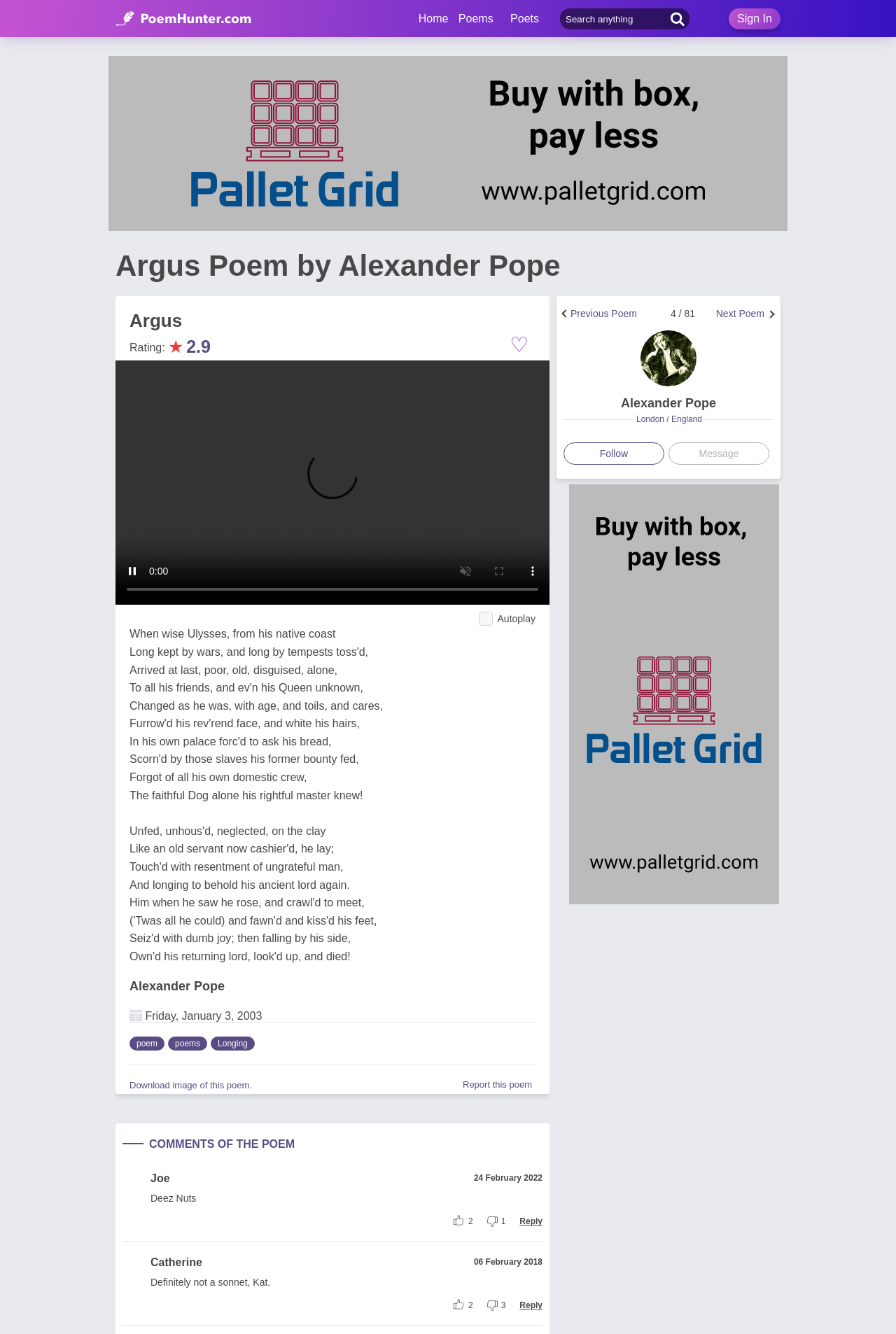Provide the bounding box for the UI element matching this description: "2".

[0.505, 0.974, 0.528, 0.983]